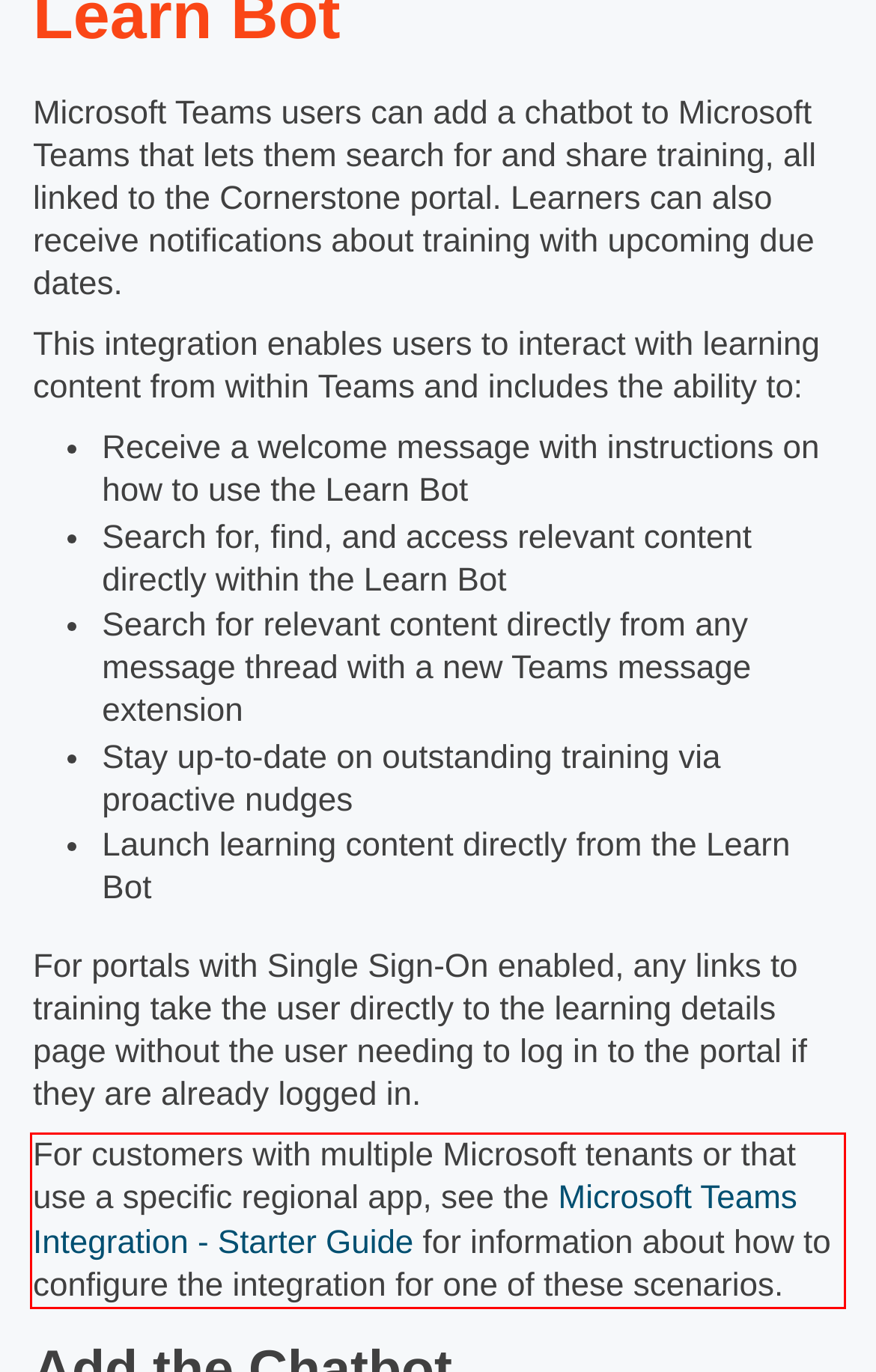Using OCR, extract the text content found within the red bounding box in the given webpage screenshot.

For customers with multiple Microsoft tenants or that use a specific regional app, see the Microsoft Teams Integration - Starter Guide for information about how to configure the integration for one of these scenarios.